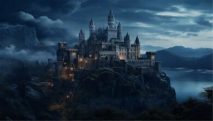Using the information in the image, give a comprehensive answer to the question: 
What is the mood evoked by the scene?

The captivating scene evokes a sense of wonder, which suggests that the image is meant to inspire a feeling of awe, curiosity, and enchantment in the viewer.